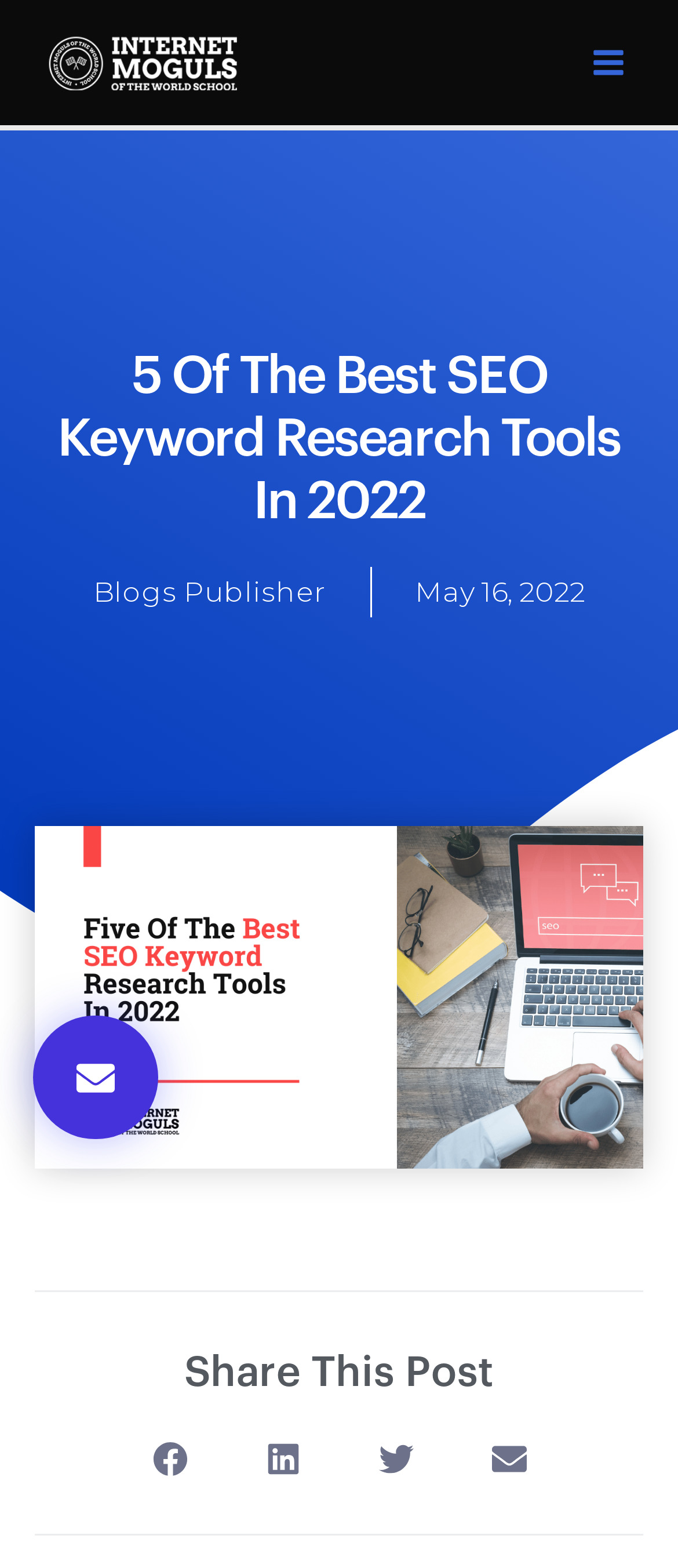Highlight the bounding box coordinates of the element that should be clicked to carry out the following instruction: "View the image related to 5 Of The Best SEO Keyword Research Tools In 2022". The coordinates must be given as four float numbers ranging from 0 to 1, i.e., [left, top, right, bottom].

[0.051, 0.527, 0.949, 0.745]